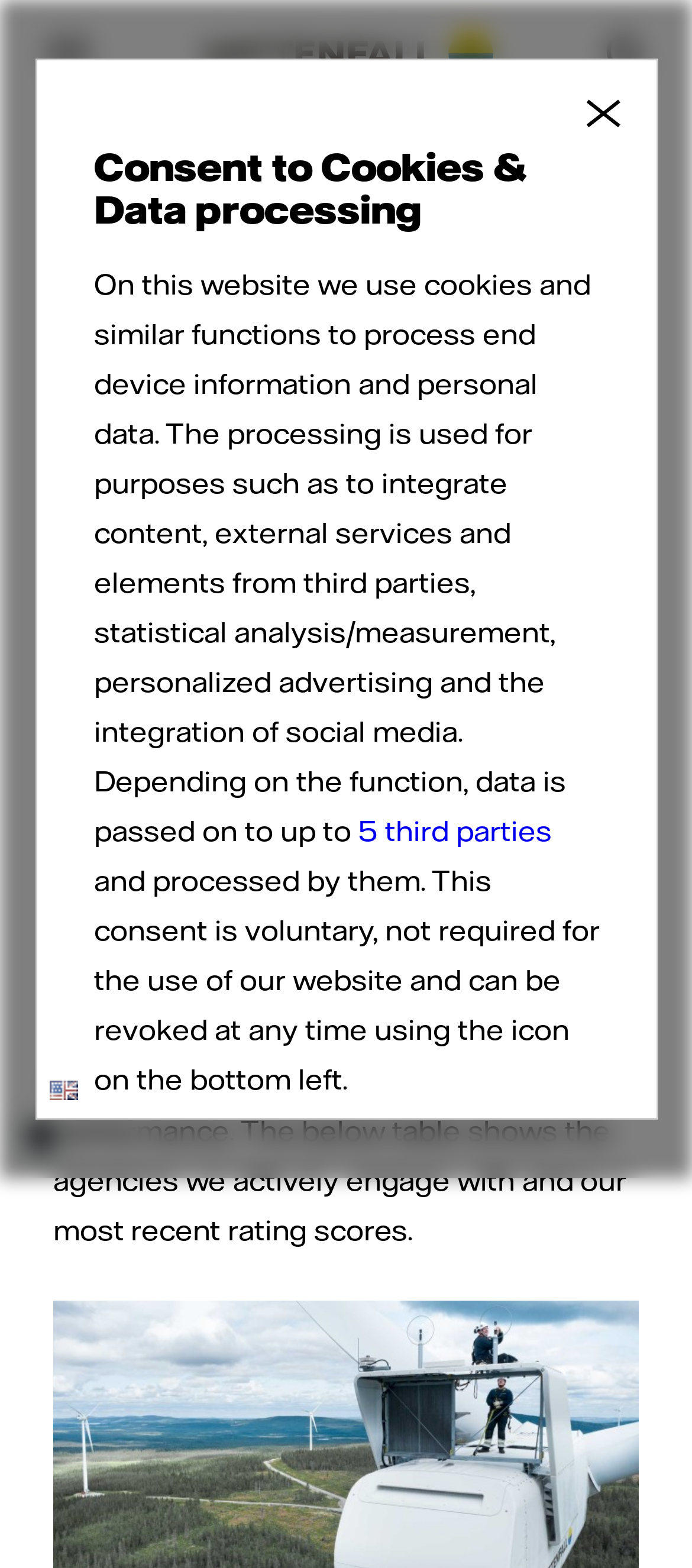Determine the heading of the webpage and extract its text content.

Environmental, social and governance (ESG) ratings